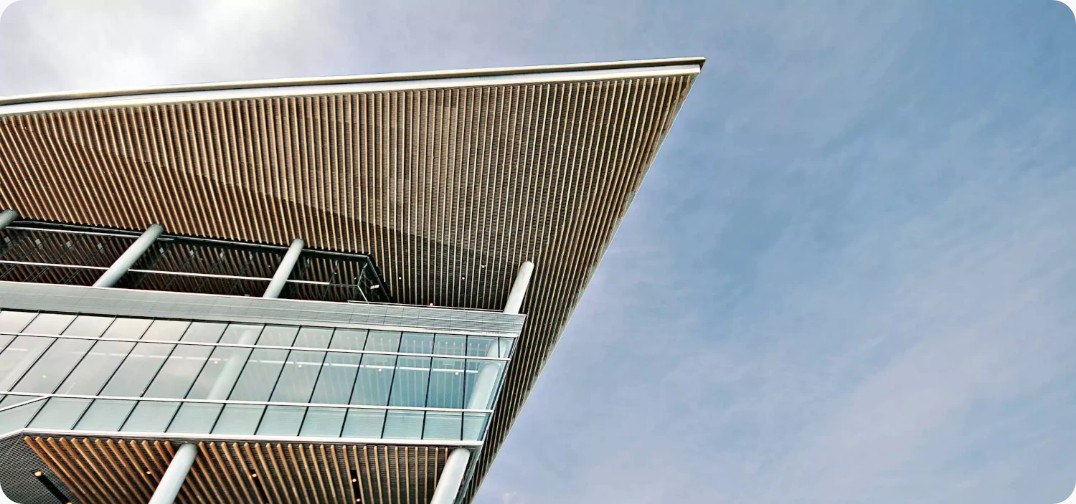What is reflected in the large glass panels?
Answer the question with a detailed explanation, including all necessary information.

The caption states that the large glass panels reflect the sky, which suggests that the sky's image is visible in the glass panels.